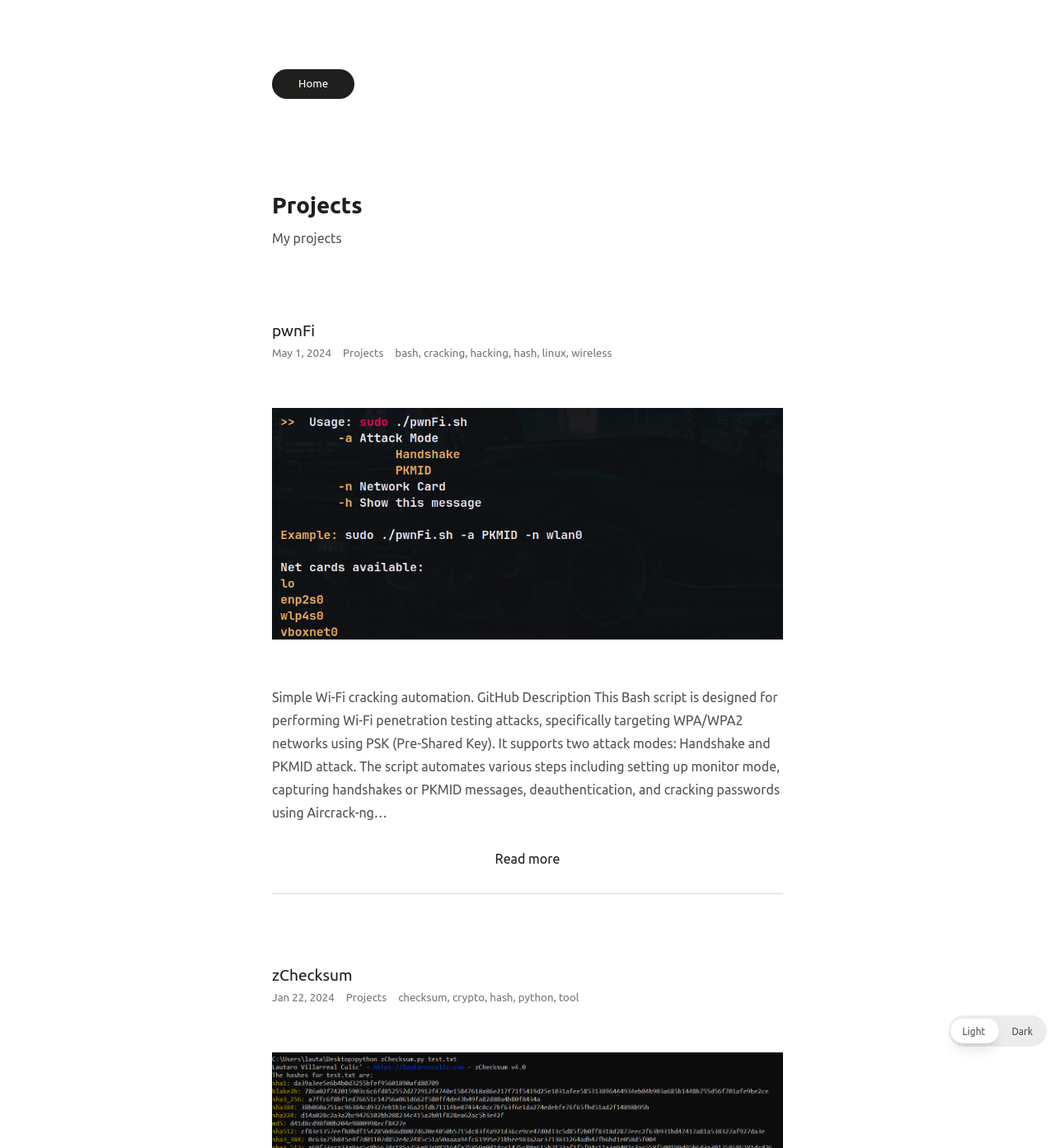Given the element description hash, specify the bounding box coordinates of the corresponding UI element in the format (top-left x, top-left y, bottom-right x, bottom-right y). All values must be between 0 and 1.

[0.487, 0.302, 0.509, 0.313]